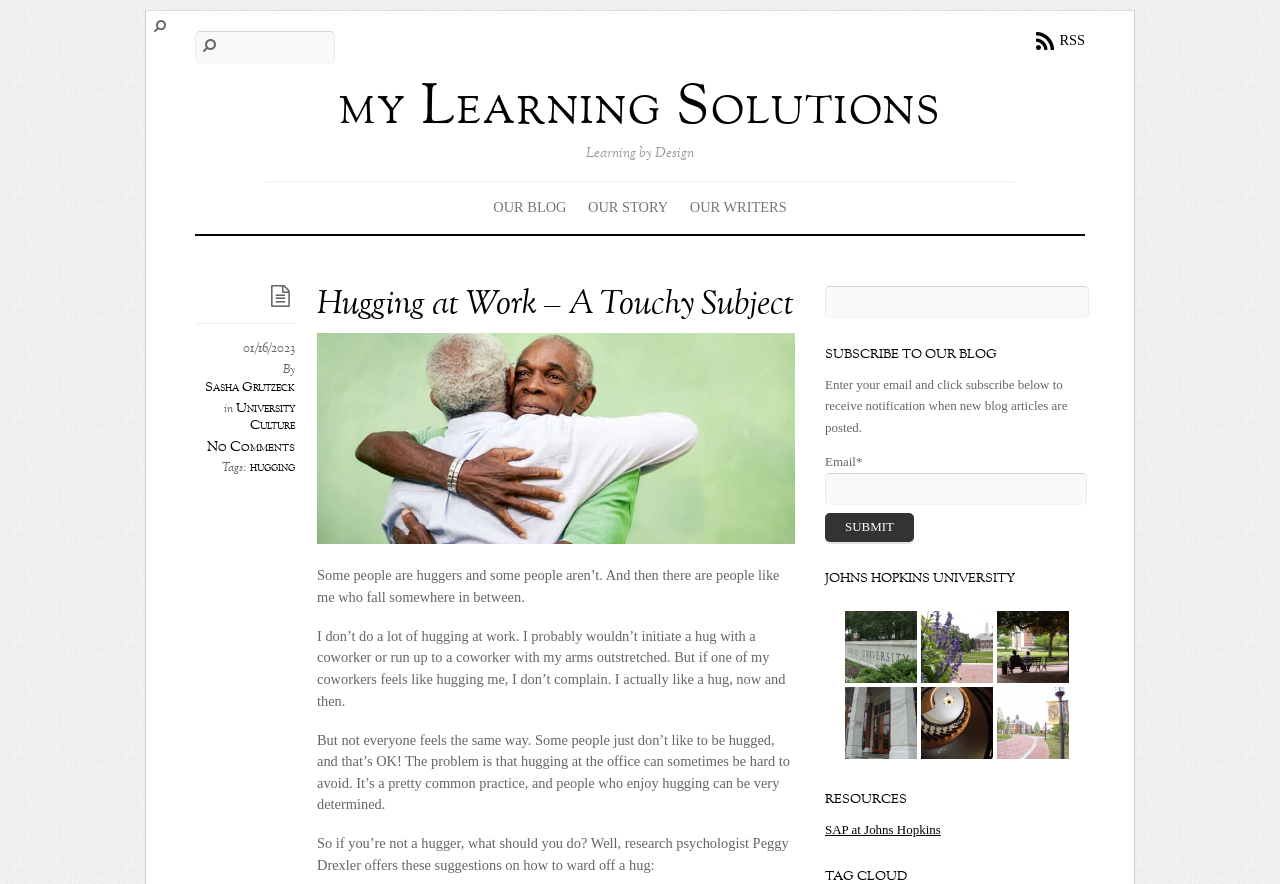Could you please study the image and provide a detailed answer to the question:
What is the name of the blog?

The name of the blog can be found at the top of the webpage, where it says 'Hugging at Work – A Touchy Subject - my Learning Solutions'. This is the title of the webpage, which indicates that it is a blog post from 'my Learning Solutions'.